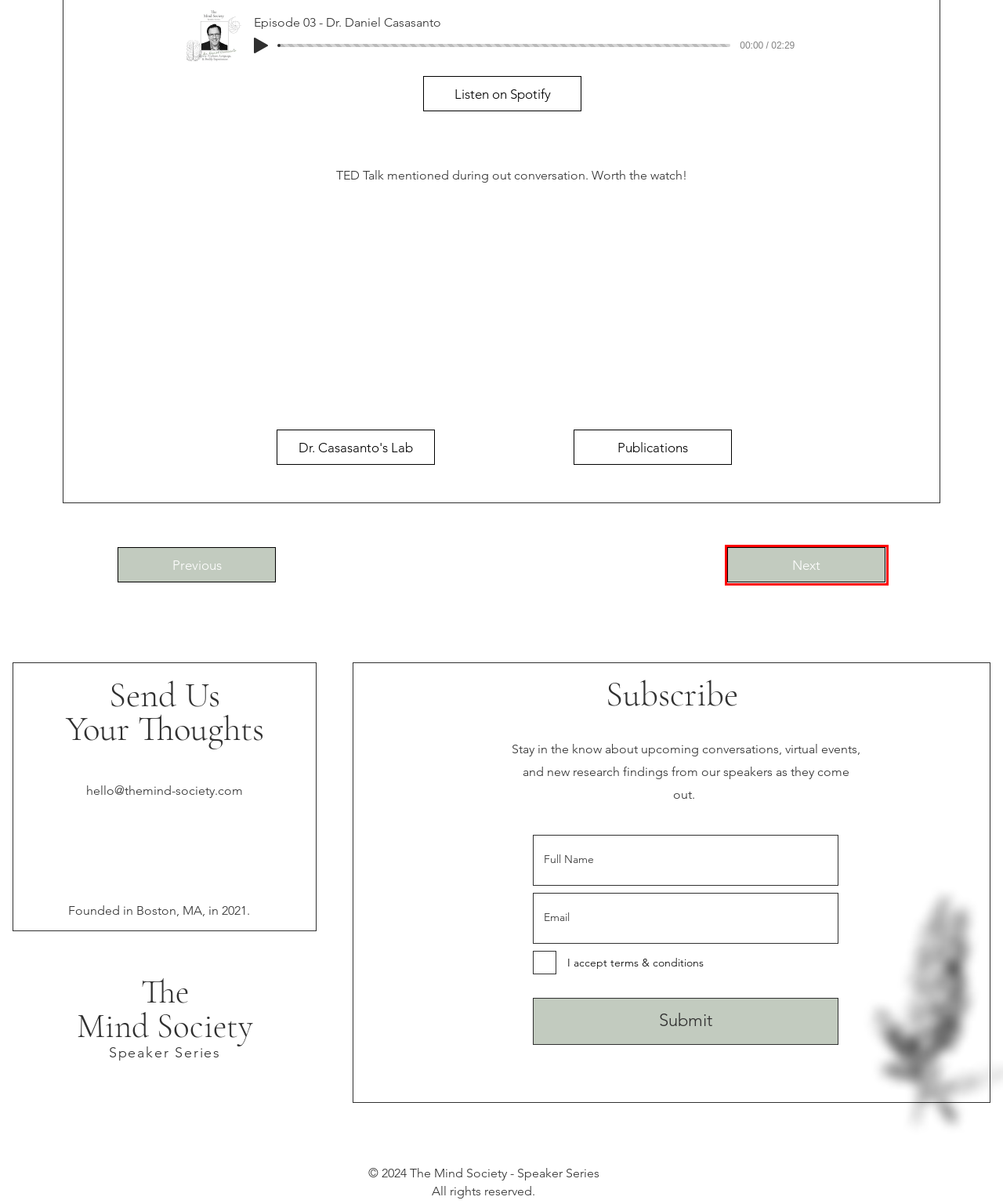Review the screenshot of a webpage that includes a red bounding box. Choose the most suitable webpage description that matches the new webpage after clicking the element within the red bounding box. Here are the candidates:
A. Dr. David Pizarro | The Mind Society
B. About the Series | The Mind Society
C. The Mind Society | Psychology Podcast
D. Dr. John D. Mayer | The Mind Society
E. Daniel Casasanto
F. For Kids | The Mind Society
G. Selected Papers
H. Conversations | The Mind Society

D